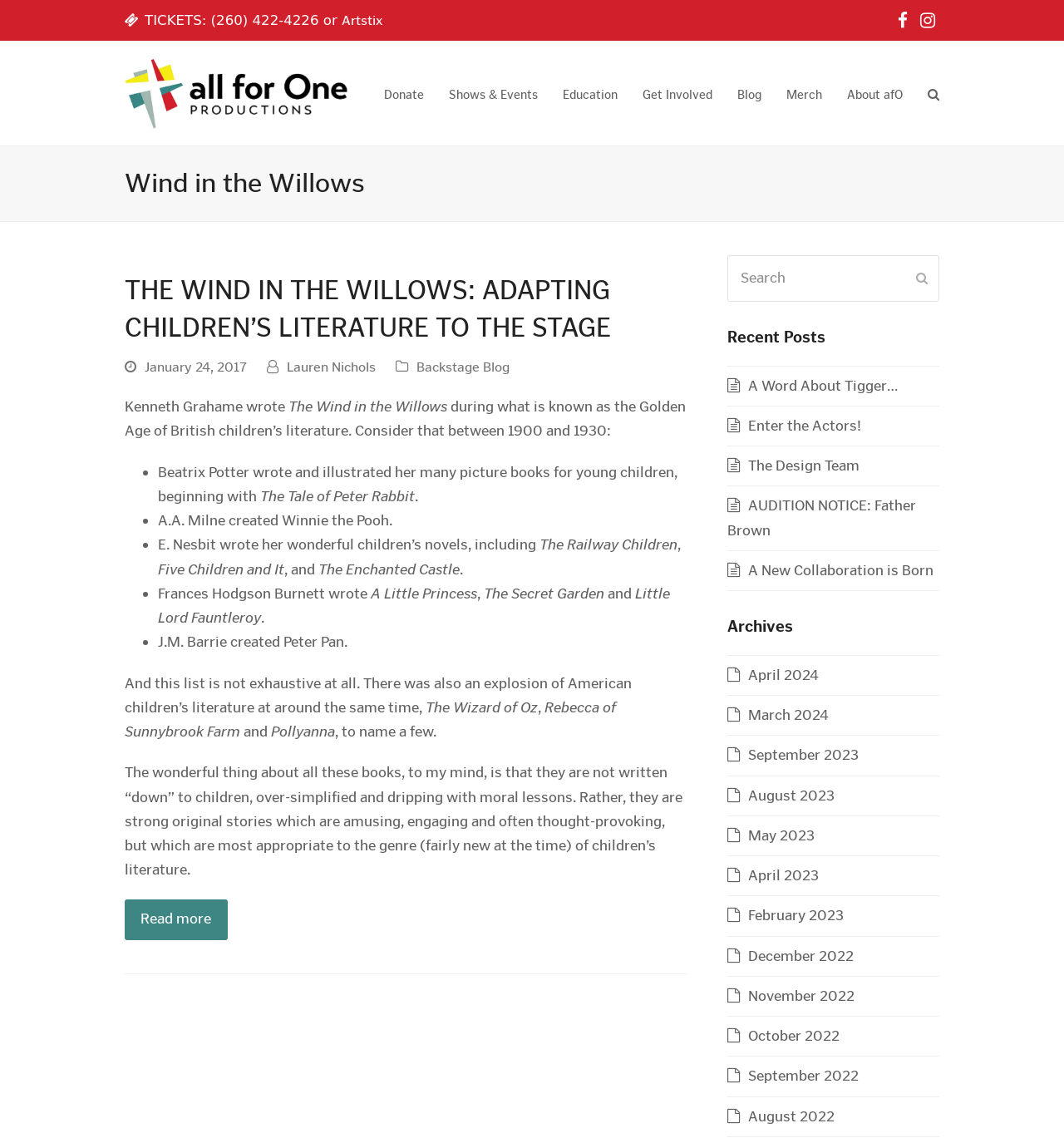Reply to the question with a single word or phrase:
What is the title of the blog post?

THE WIND IN THE WILLOWS: ADAPTING CHILDREN’S LITERATURE TO THE STAGE